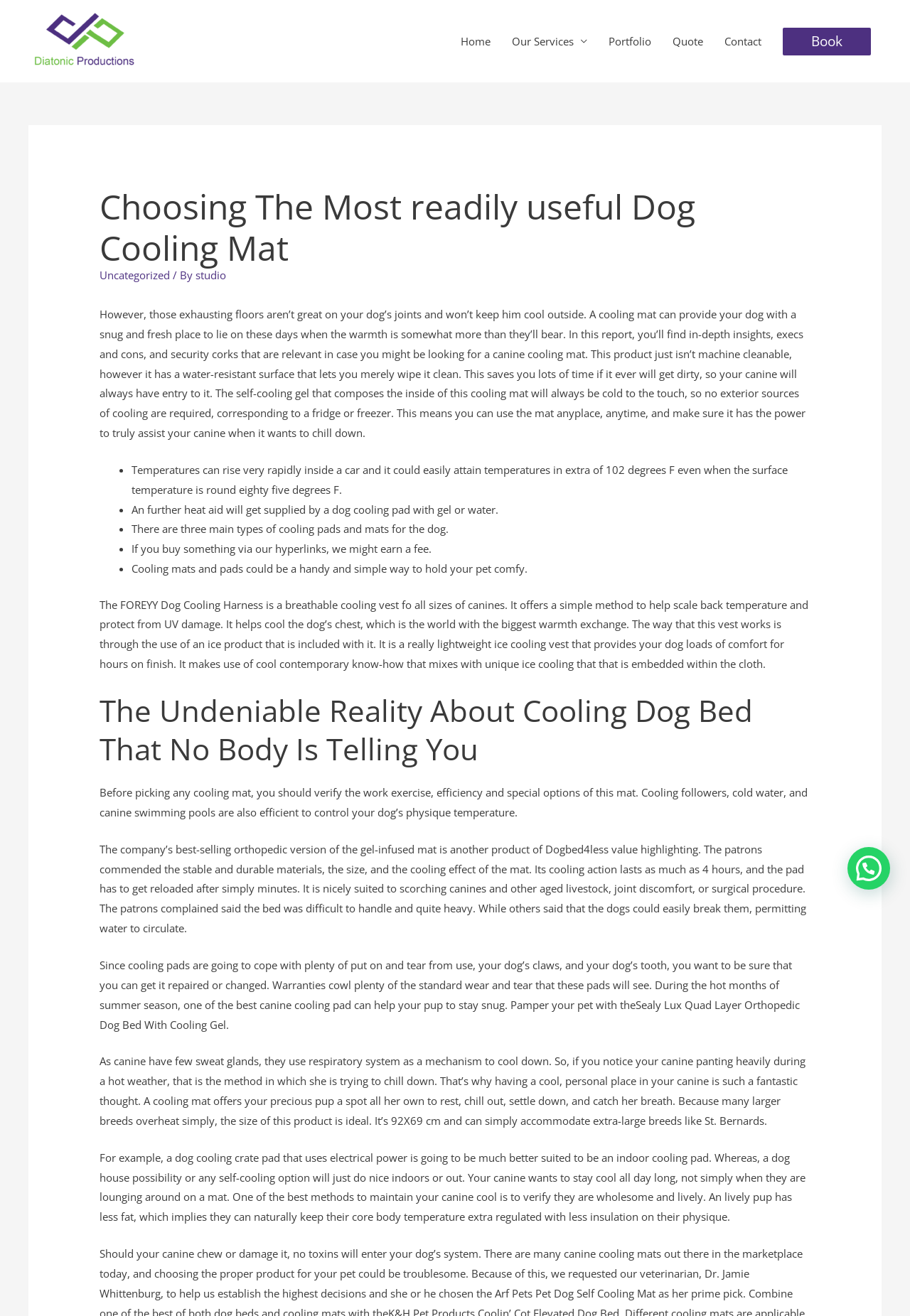Provide a single word or phrase to answer the given question: 
What is the purpose of a dog cooling mat?

To keep dogs cool